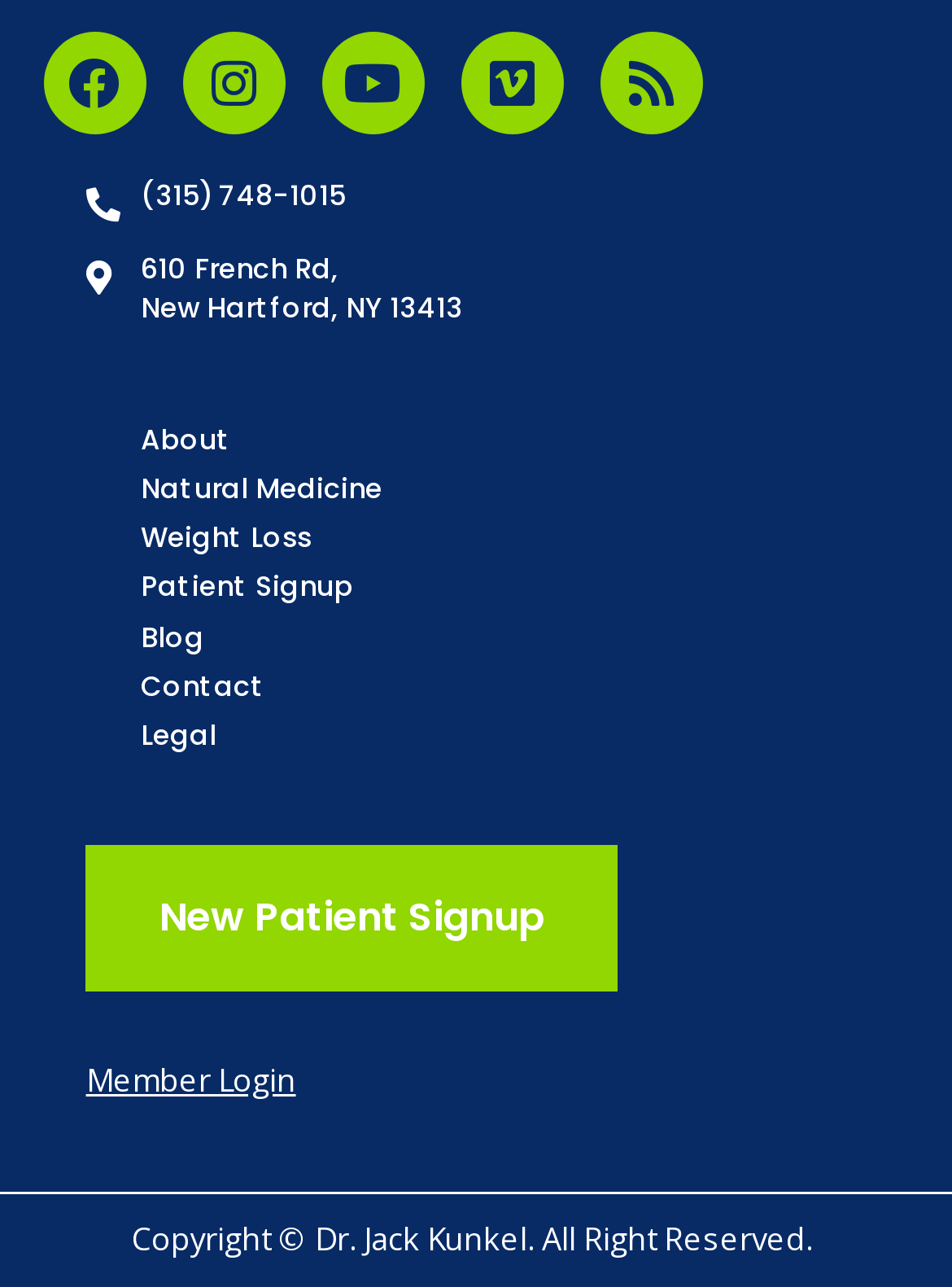Please find and report the bounding box coordinates of the element to click in order to perform the following action: "Sign up as a new patient". The coordinates should be expressed as four float numbers between 0 and 1, in the format [left, top, right, bottom].

[0.09, 0.657, 0.649, 0.771]